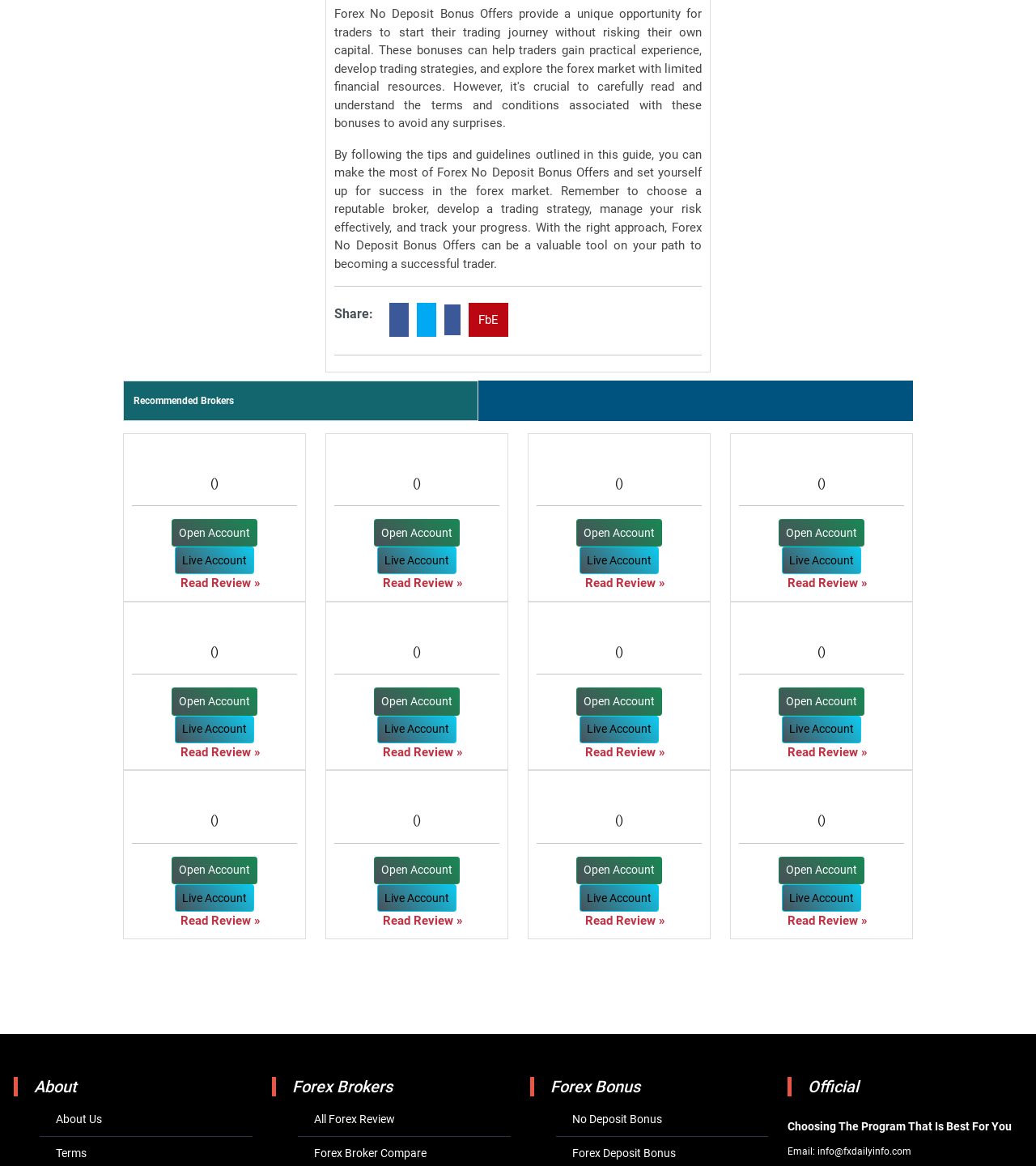Please identify the bounding box coordinates of the element's region that needs to be clicked to fulfill the following instruction: "Share on Facebook". The bounding box coordinates should consist of four float numbers between 0 and 1, i.e., [left, top, right, bottom].

[0.376, 0.26, 0.395, 0.289]